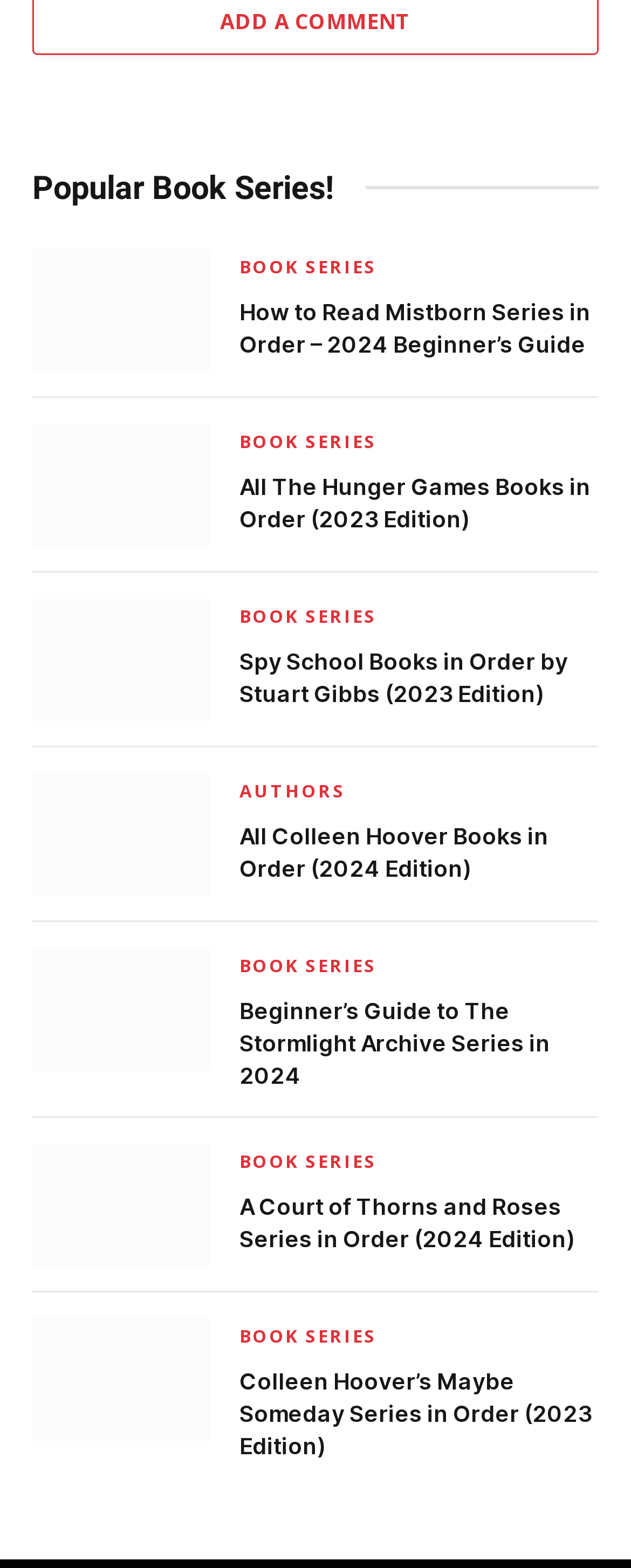What type of content is organized on this webpage?
Look at the image and answer with only one word or phrase.

Book series guides